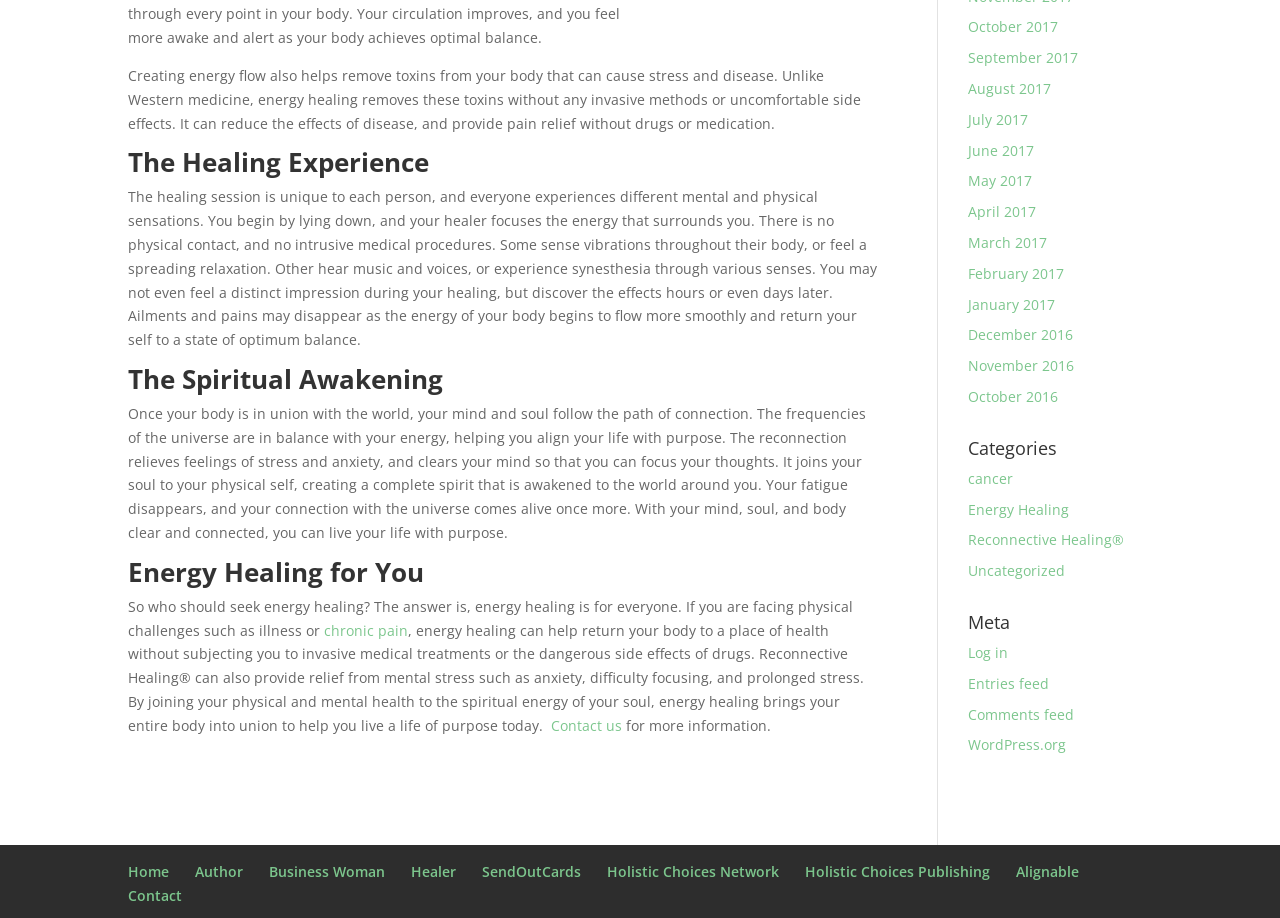Identify the bounding box coordinates for the UI element mentioned here: "Holistic Choices Network". Provide the coordinates as four float values between 0 and 1, i.e., [left, top, right, bottom].

[0.474, 0.94, 0.609, 0.96]